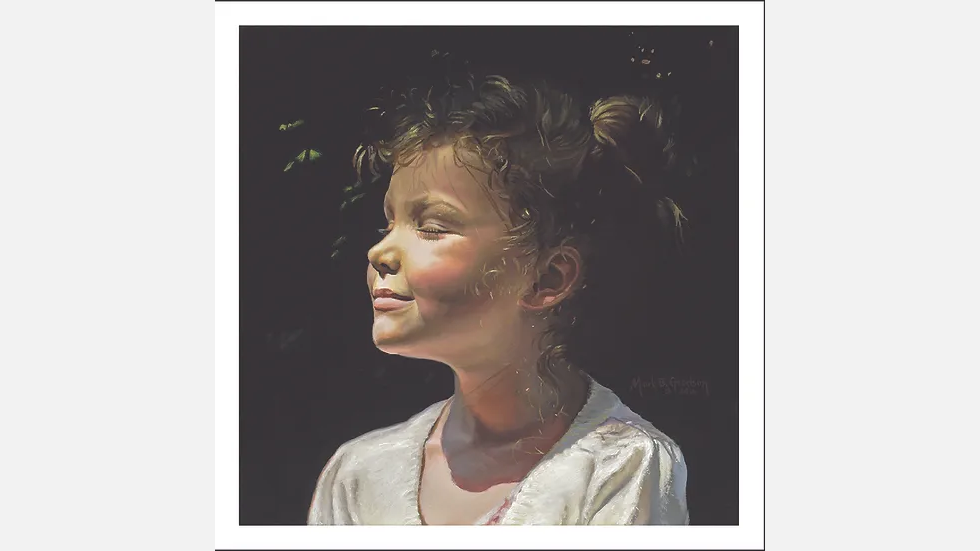Answer with a single word or phrase: 
What is the tone of the girl's skin in the illustration?

Warmly tanned